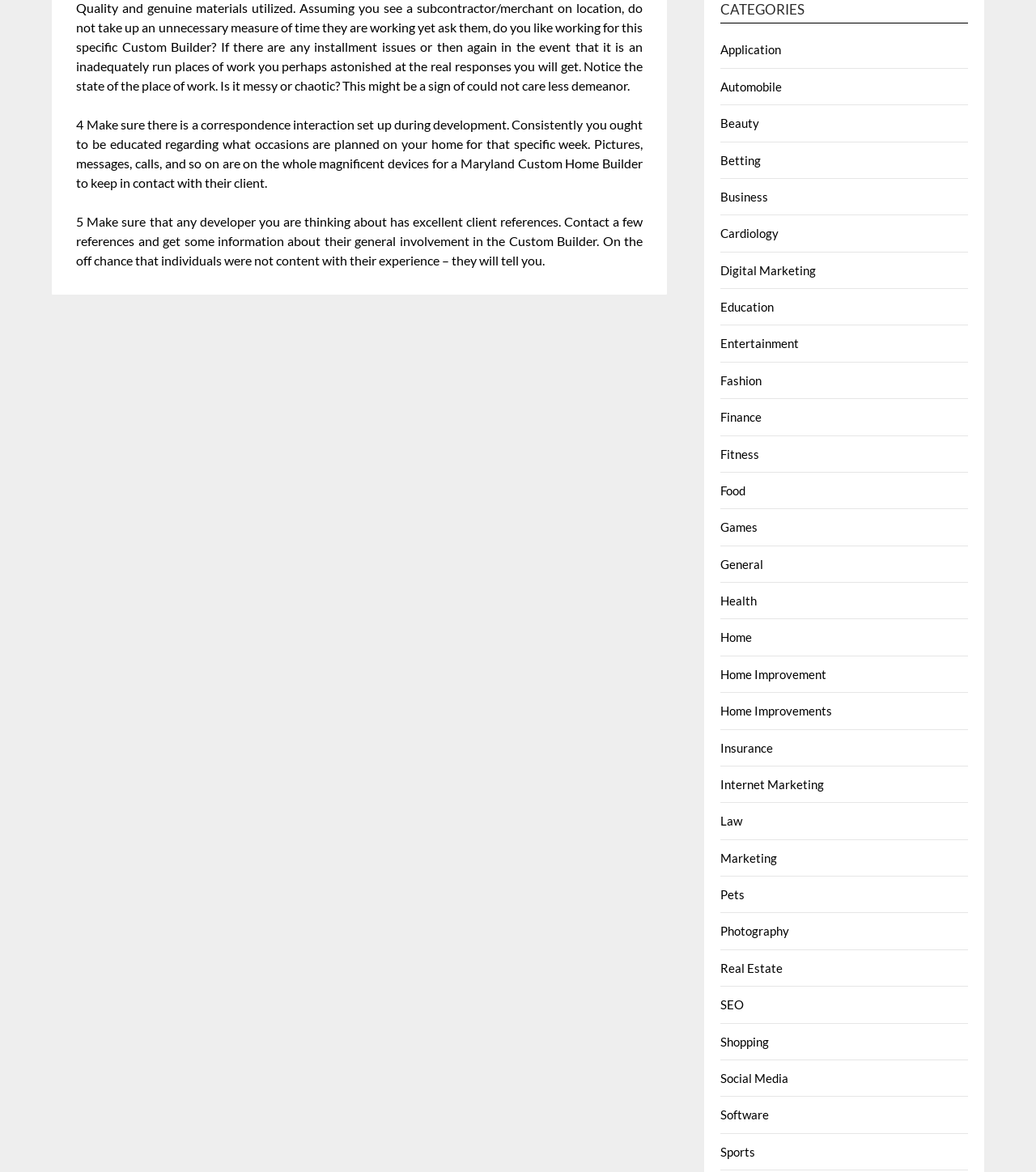Respond to the question below with a single word or phrase:
What is the category of 'Home Improvement'?

Home